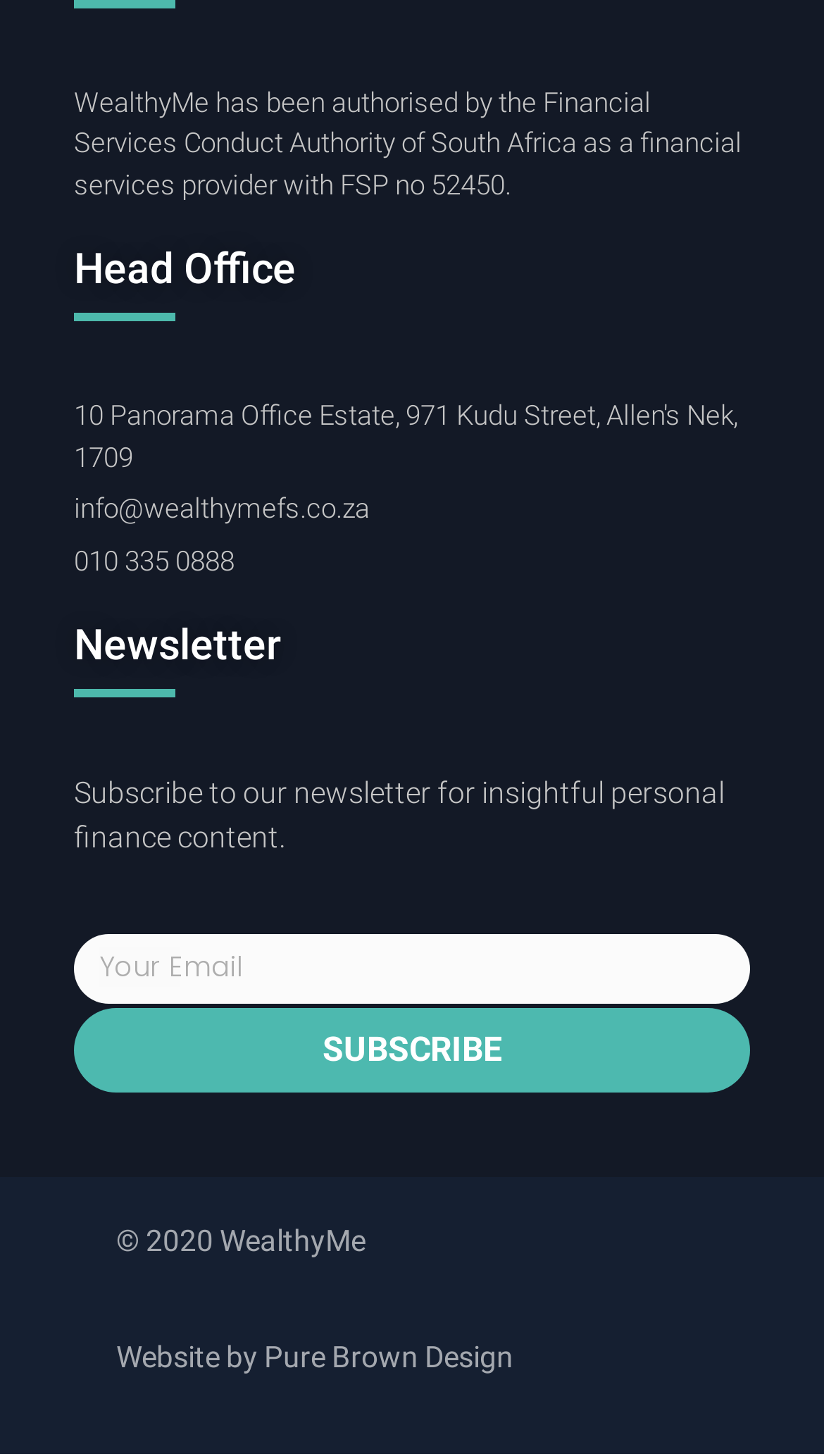Given the element description Accept, predict the bounding box coordinates for the UI element in the webpage screenshot. The format should be (top-left x, top-left y, bottom-right x, bottom-right y), and the values should be between 0 and 1.

None